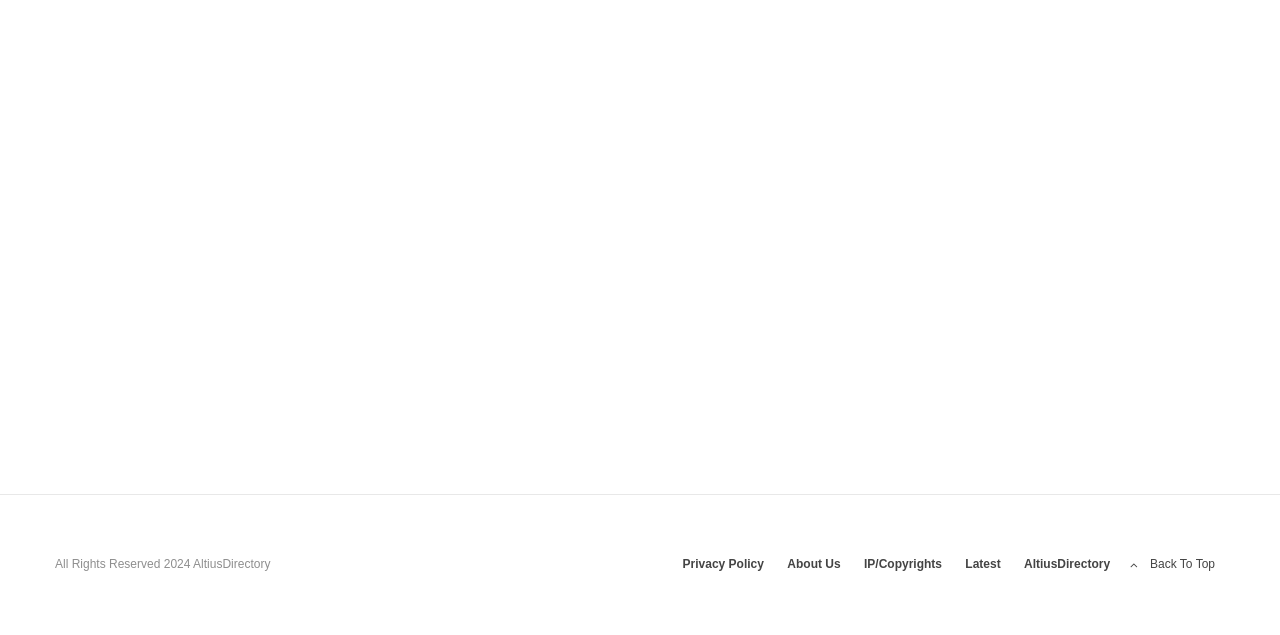Please provide a one-word or short phrase answer to the question:
What is the name of the directory mentioned at the bottom?

AltiusDirectory